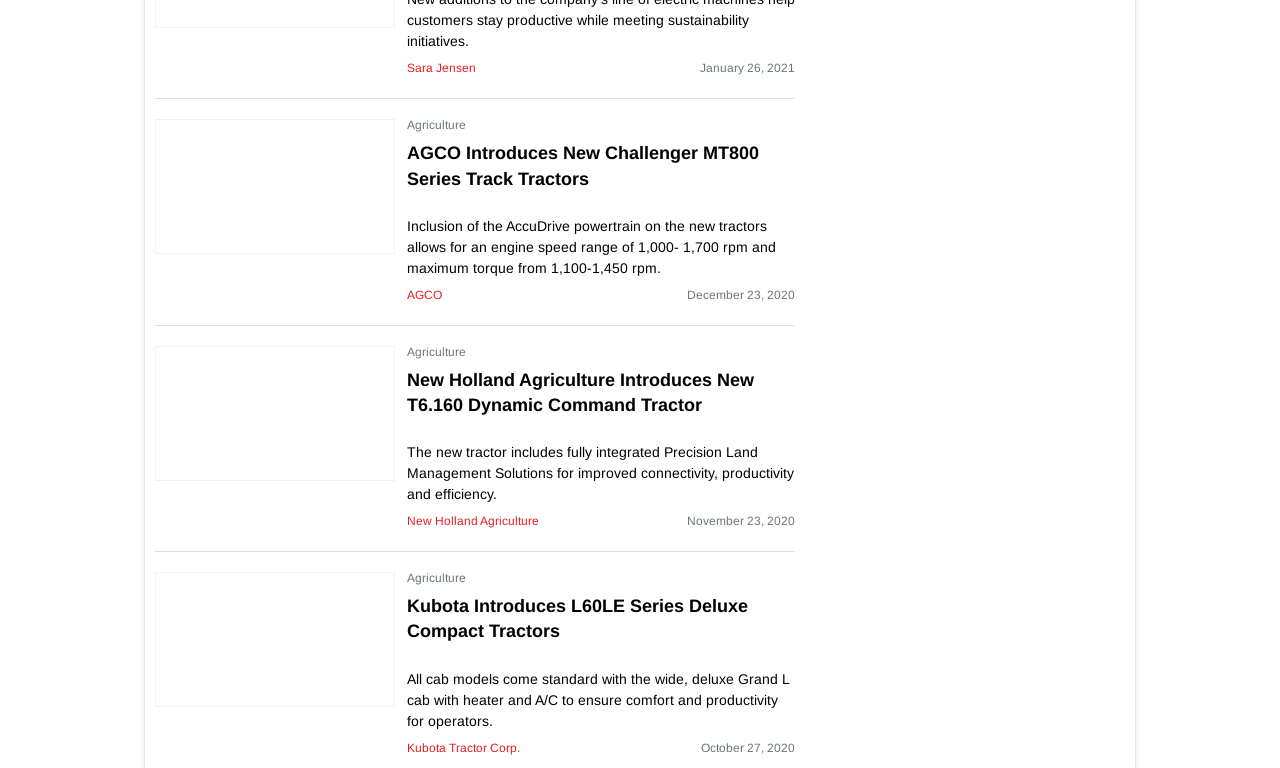Provide a one-word or short-phrase response to the question:
What is the category of the articles on this webpage?

Agriculture